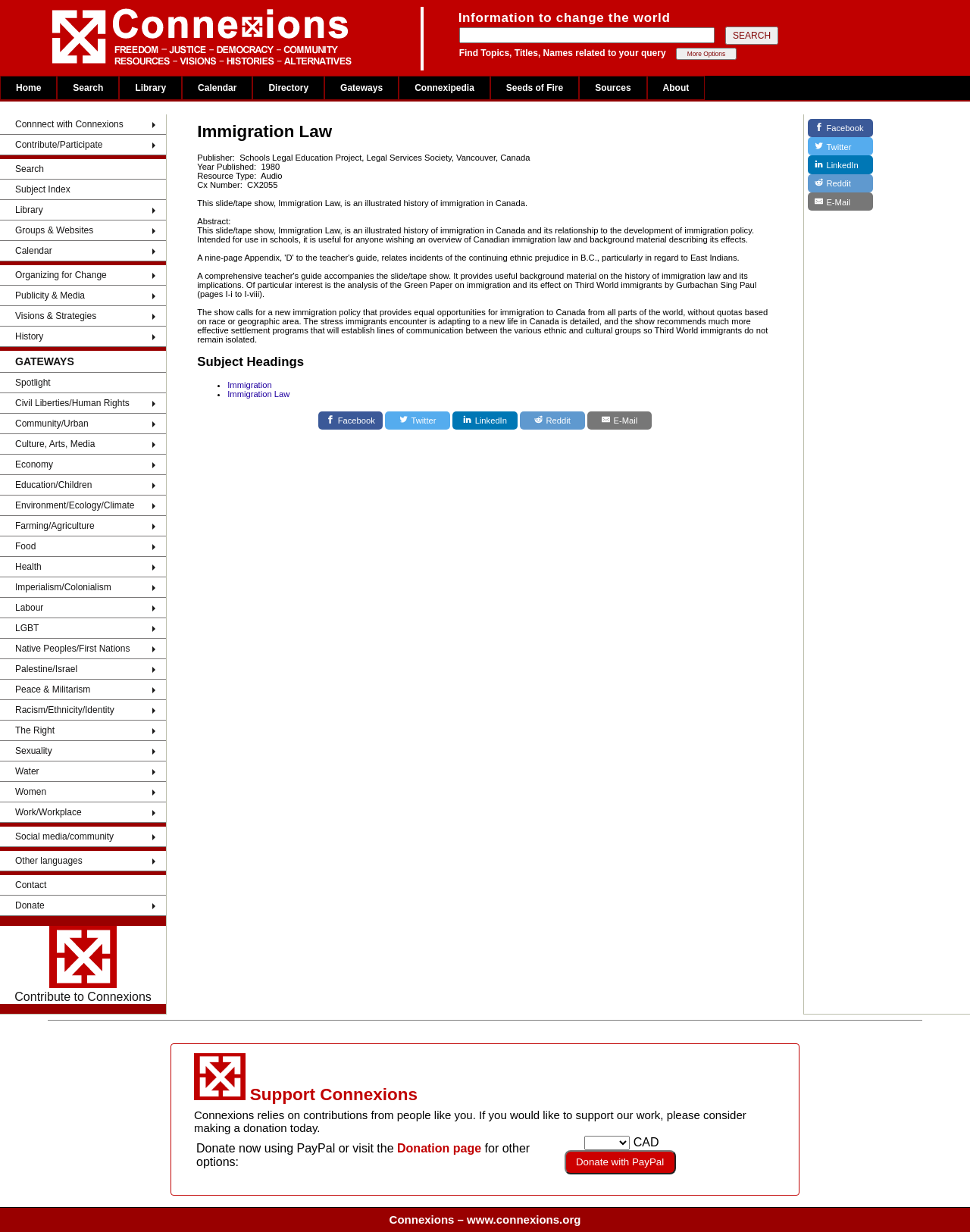Examine the image and give a thorough answer to the following question:
What is the 'Connexipedia' section about?

The 'Connexipedia' section is one of the main categories on the webpage, and it has sub-links to different indexes such as Title Index, Subject Index, Persons, Organization/Movements, Events, and Quotations. This section seems to be a knowledge base or an encyclopedia related to immigration law, and it provides access to various types of information and resources.